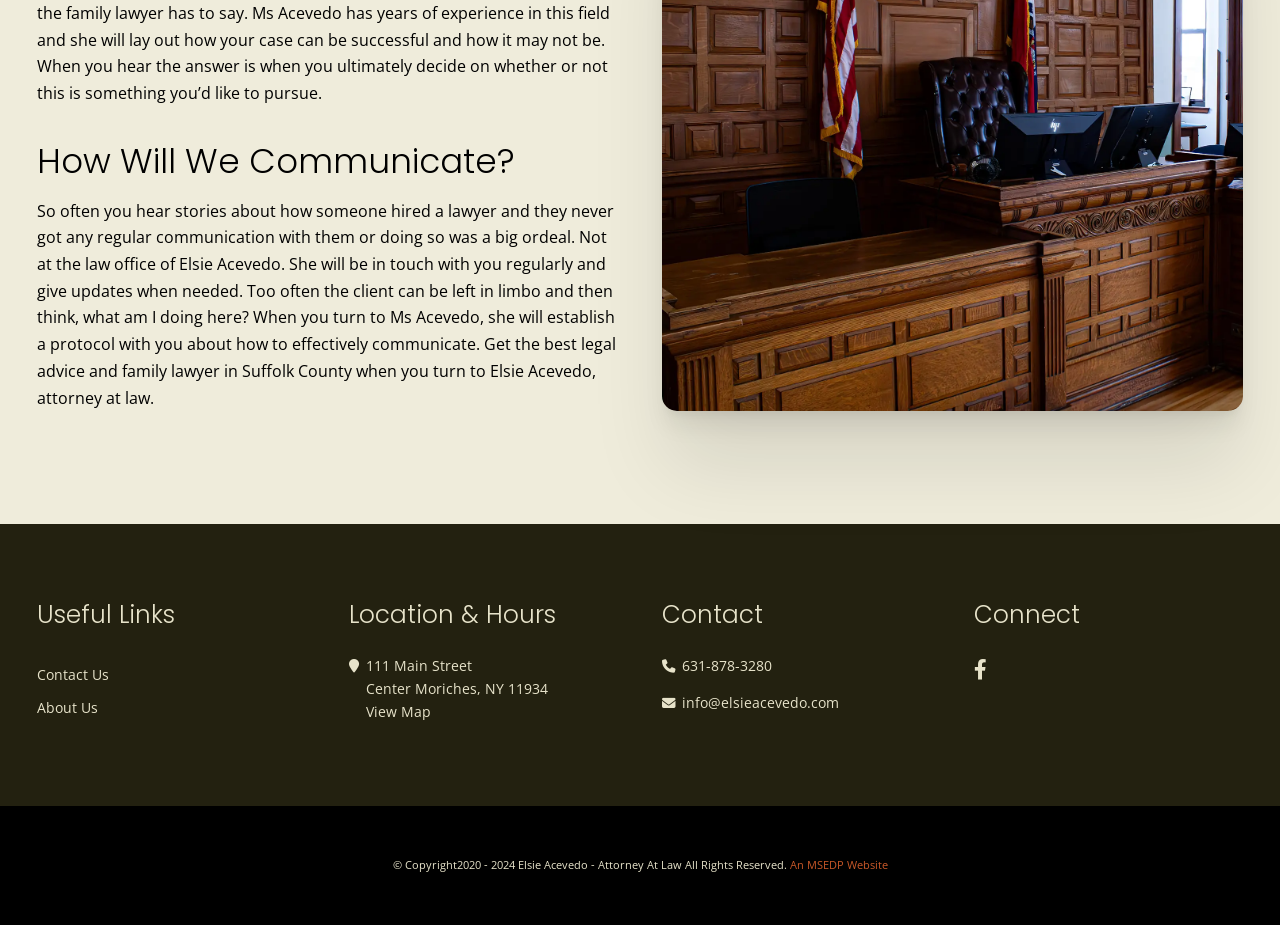Locate the bounding box of the UI element described in the following text: "aria-label="Facebook"".

[0.749, 0.695, 0.783, 0.751]